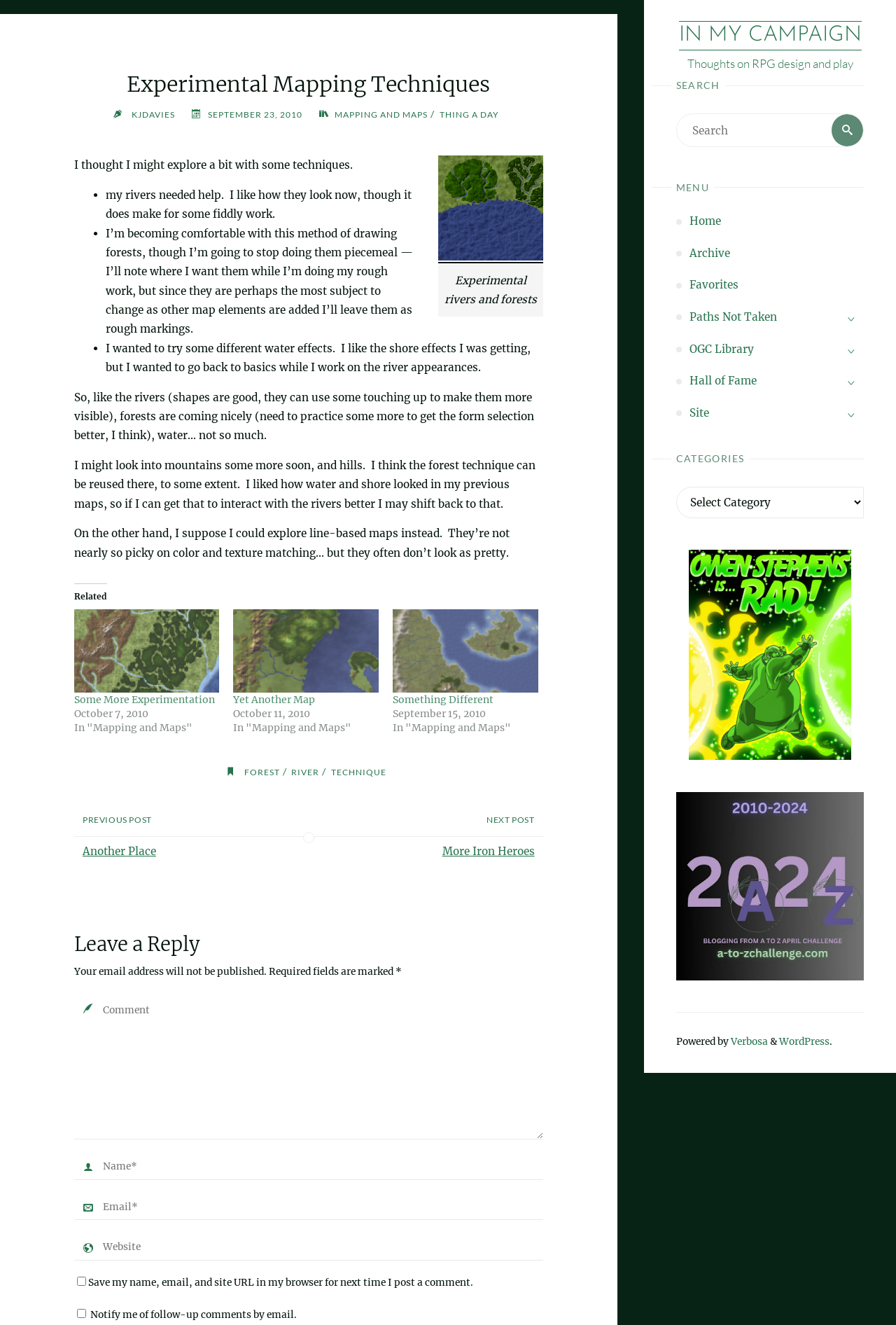Locate the bounding box coordinates of the element to click to perform the following action: 'Select a category'. The coordinates should be given as four float values between 0 and 1, in the form of [left, top, right, bottom].

[0.754, 0.367, 0.964, 0.391]